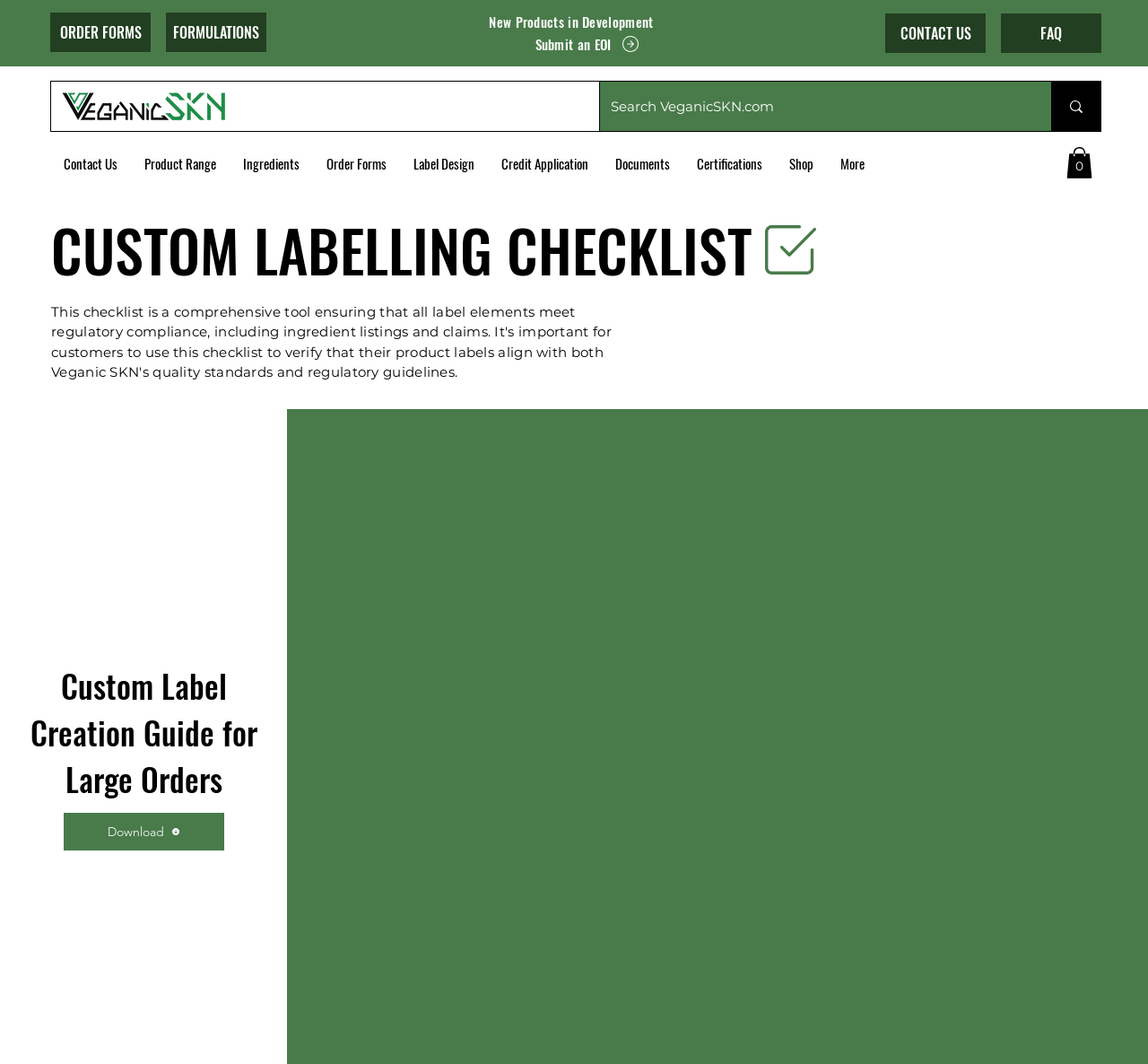Please find the bounding box coordinates (top-left x, top-left y, bottom-right x, bottom-right y) in the screenshot for the UI element described as follows: New Products in Development

[0.426, 0.013, 0.569, 0.03]